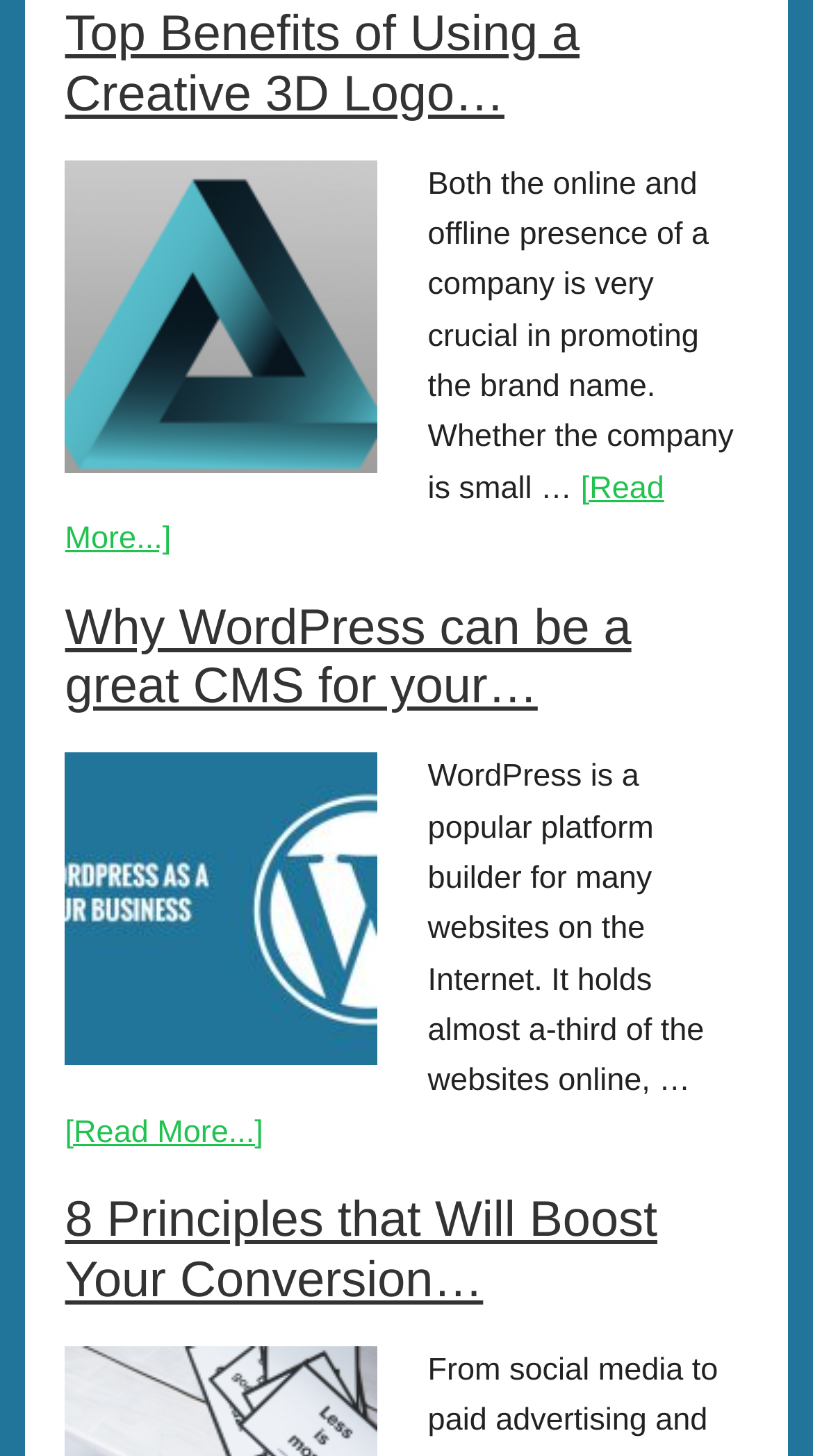What is the topic of the first article?
Please respond to the question with a detailed and well-explained answer.

The first article's topic is about the benefits of using a creative 3D logo, which can be inferred from the heading 'Top Benefits of Using a Creative 3D Logo…' and the link 'Top Benefits of Using a Creative 3D Logo Design for Your Company'.